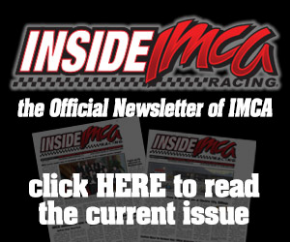Provide a comprehensive description of the image.

The image promotes "Inside IMCA Racing," the official newsletter of the International Motor Contest Association (IMCA). It features a striking design with bold red and white lettering against a black background, emphasizing the newsletter's significance within the IMCA community. The graphic suggests clicking to access the current issue, inviting readers to stay updated on the latest racing news and events. Behind the newsletter title, there are images of past issues, hinting at the rich content and history covered in the publication. This visual serves not only as a call to action but also as a reminder of the vibrant racing culture that IMCA fosters.